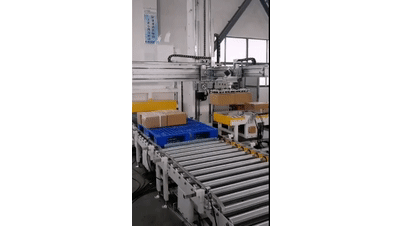Please provide a comprehensive response to the question below by analyzing the image: 
What is the benefit of automation in packaging operations?

The caption highlights that automation, as seen in the Single Arm Servo Palletizer, enhances productivity and accuracy in the handling of goods, which is indicative of modern packaging operations.